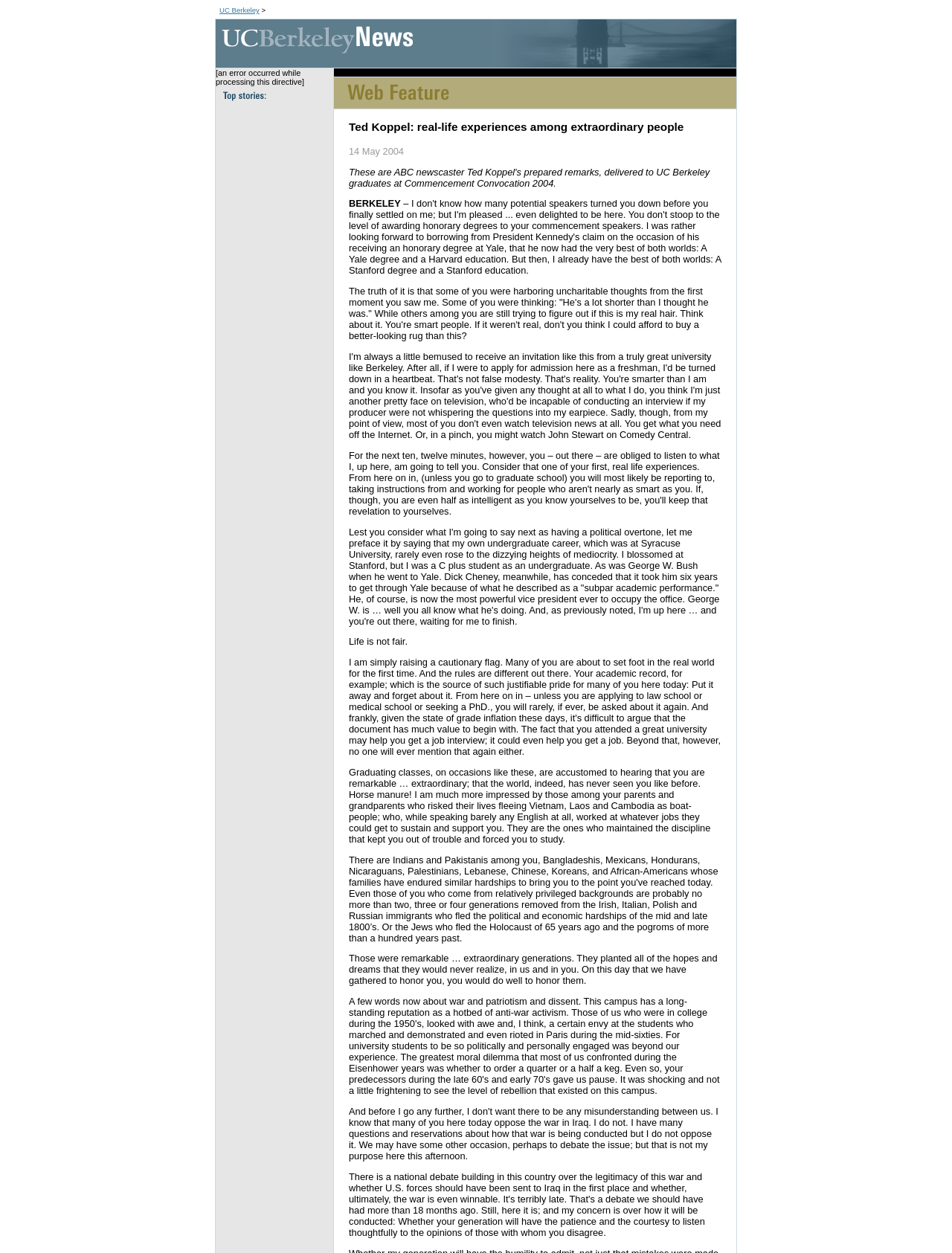Using the description: "UC Berkeley", determine the UI element's bounding box coordinates. Ensure the coordinates are in the format of four float numbers between 0 and 1, i.e., [left, top, right, bottom].

[0.23, 0.005, 0.273, 0.011]